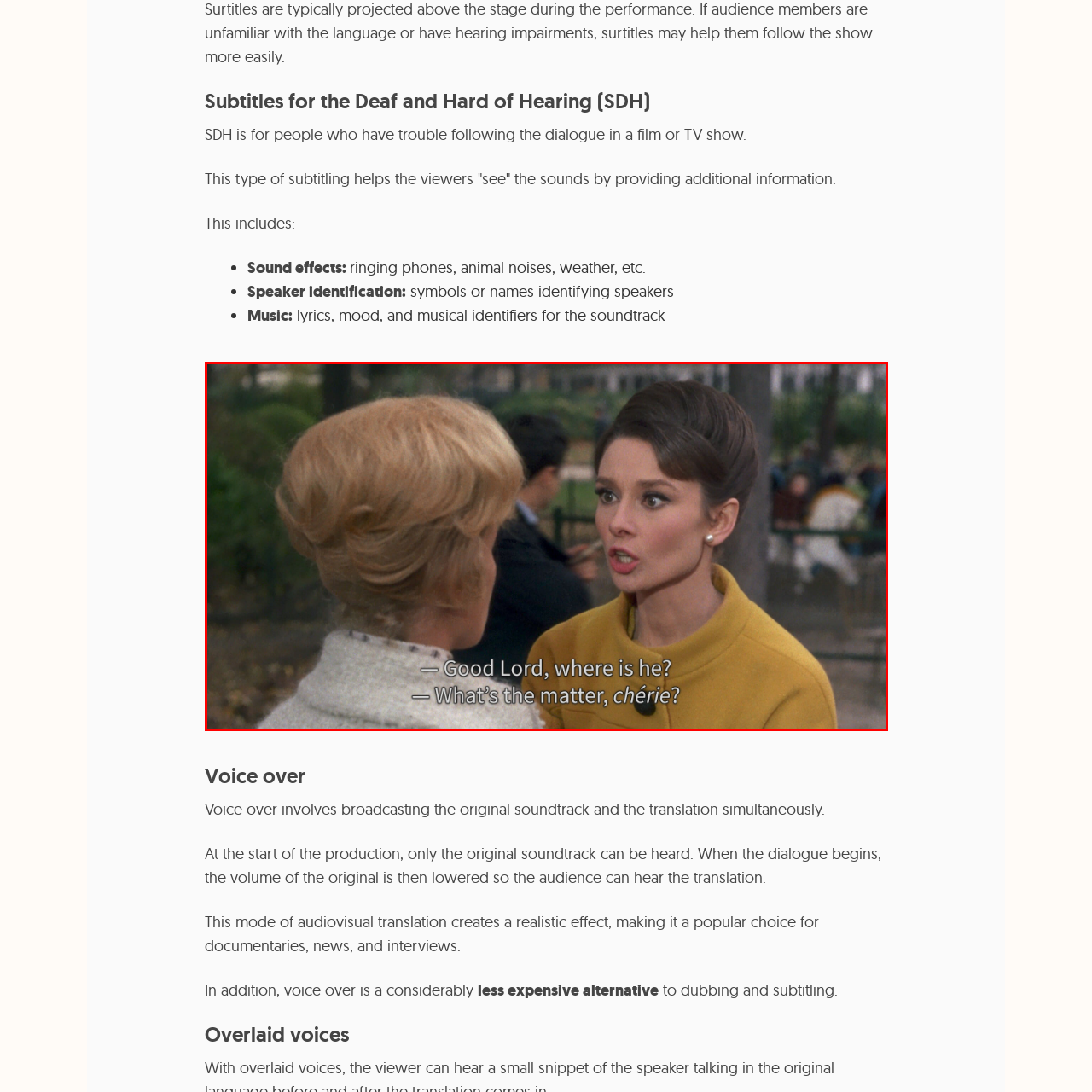Pay attention to the image highlighted by the red border, What is the hairstyle of the blonde woman? Please give a one-word or short phrase answer.

Soft waves